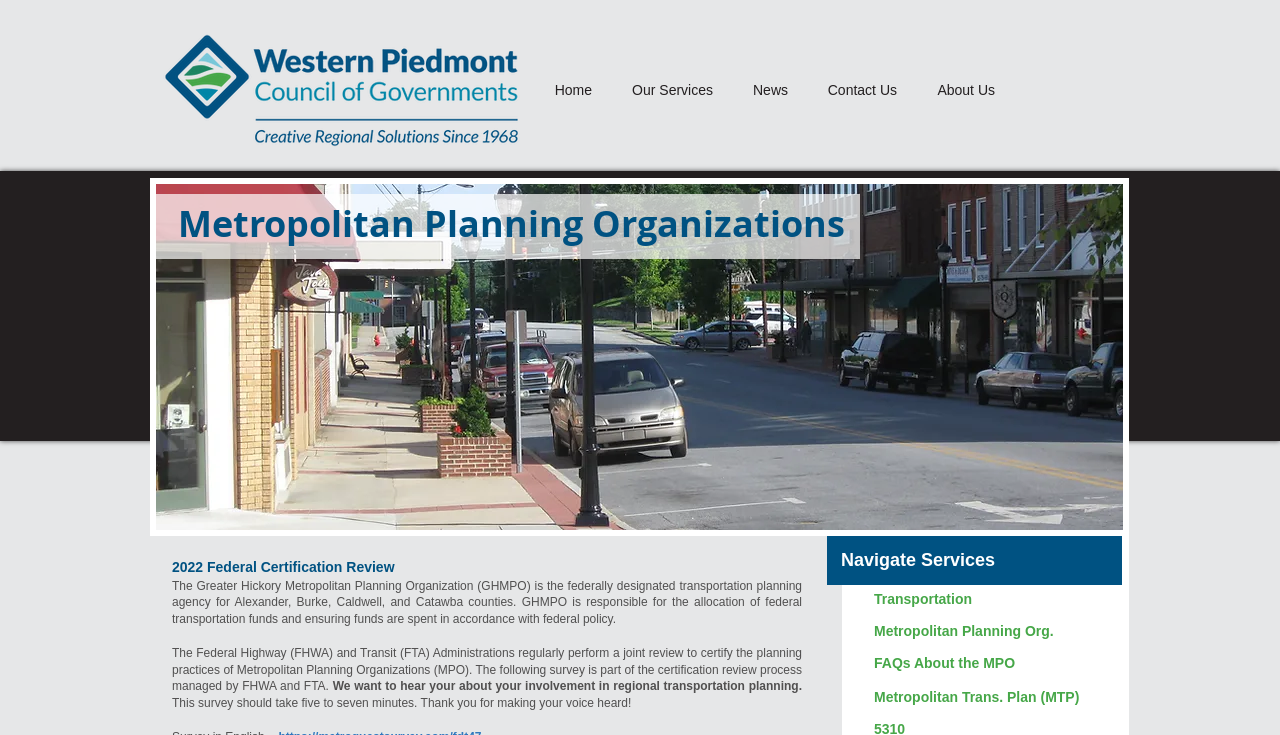Provide a thorough description of the webpage you see.

The webpage is about the Metropolitan Planning Organization, specifically the Western Piedmont Council of Governments. At the top left corner, there is a logo of the Western Piedmont Council of Governments, which is an image with a link to the organization's homepage. 

Below the logo, there is a navigation menu with five links: Home, Our Services, News, Contact Us, and About Us. The menu is positioned at the top center of the page.

On the right side of the navigation menu, there is a large image of Lenoir, NC, which takes up most of the right side of the page.

Below the navigation menu, there is a heading that reads "Metropolitan Planning Organizations". 

The main content of the page is about the 2022 Federal Certification Review of the Greater Hickory Metropolitan Planning Organization (GHMPO). There are several paragraphs of text that explain the role of GHMPO, the certification review process, and a survey to gather public input on regional transportation planning. The text is positioned at the center of the page.

At the bottom of the page, there is another section with a heading "Navigate Services" and four links to related services: Transportation, Metropolitan Planning Org., FAQs About the MPO, and Metropolitan Trans. Plan (MTP). This section is positioned at the bottom center of the page.